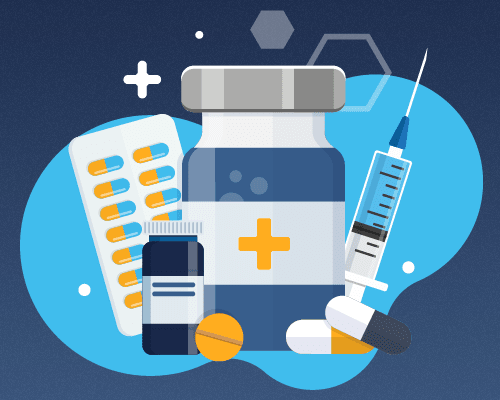What is the shape of the background?
Answer with a single word or short phrase according to what you see in the image.

gradient of blues